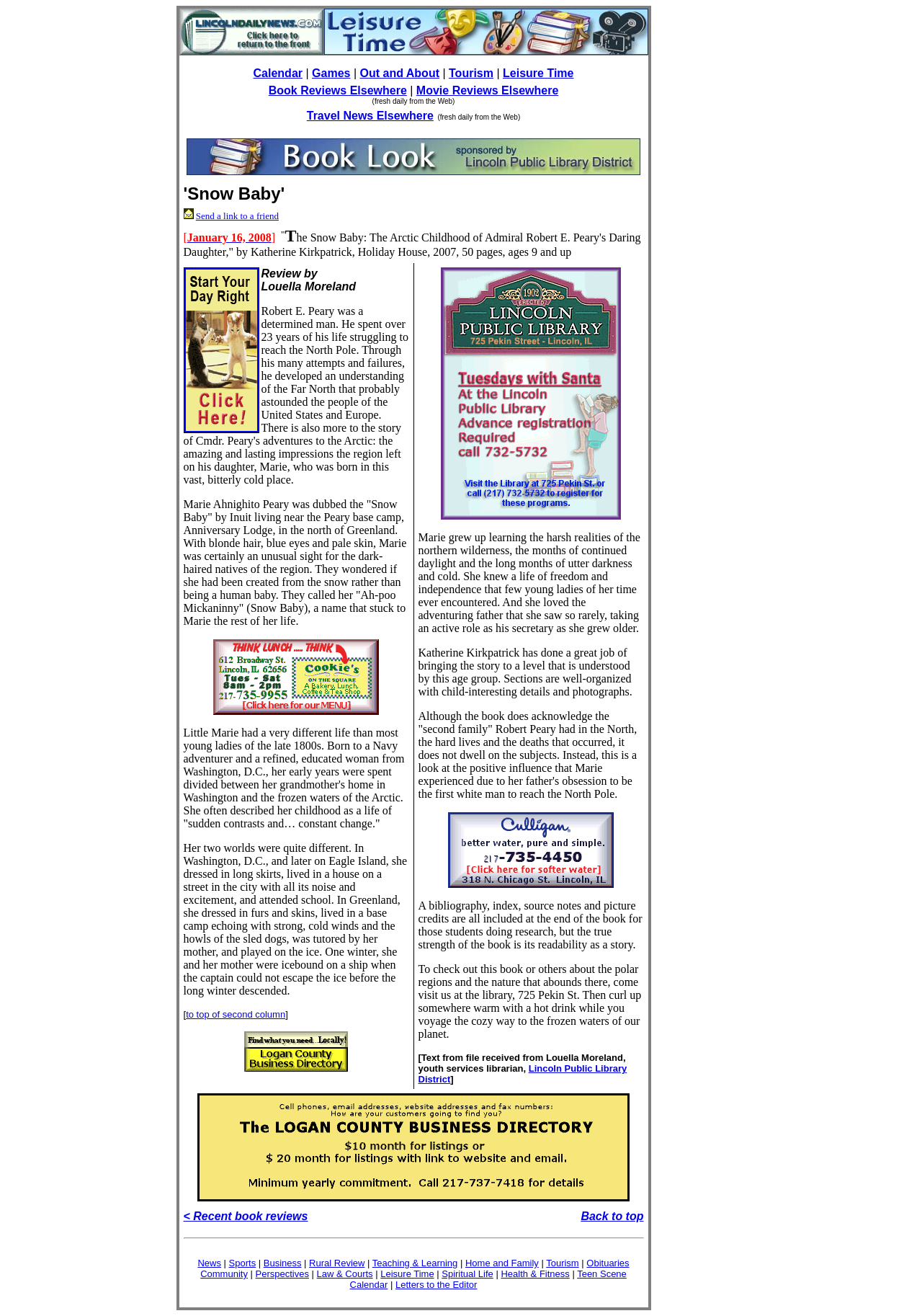Determine the bounding box for the UI element described here: "CSR".

None